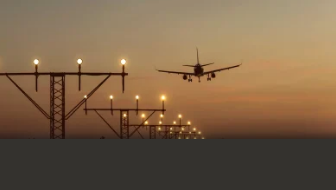Provide an extensive narrative of what is shown in the image.

The image captures an airplane gracefully descending for landing against a stunning sunset backdrop. As the sky transitions through warm hues of orange and pink, the aircraft approaches a runway illuminated by rows of guiding lights, highlighting the essential navigational aids for pilots. The power lines, silhouetted against the colorful sky, add a striking contrast to the scene, emphasizing the convergence of aviation and infrastructure. This visual encapsulates the calm yet dynamic atmosphere of air travel, showcasing the technical harmony of modern aviation amidst nature’s beauty.